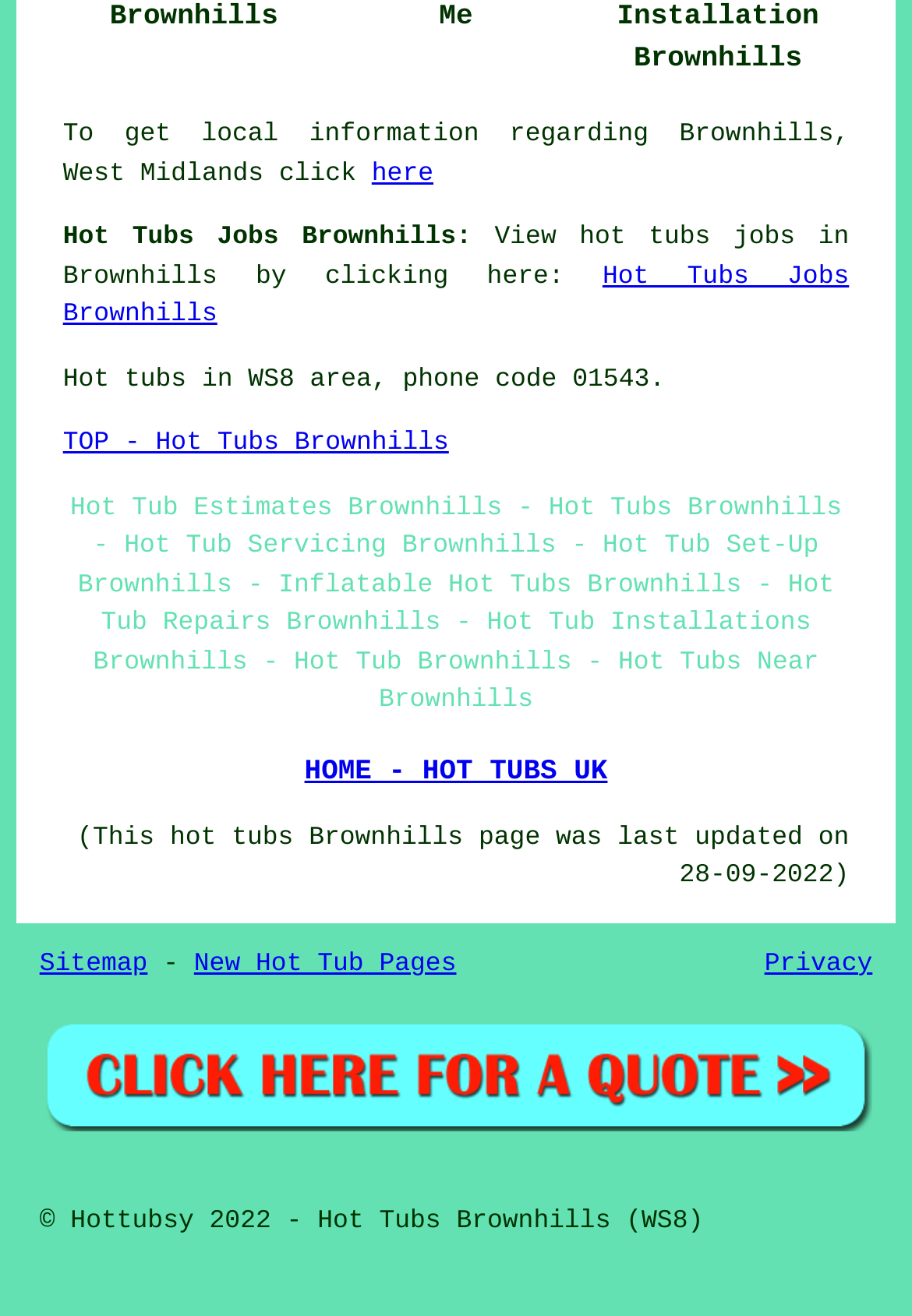Can you identify the bounding box coordinates of the clickable region needed to carry out this instruction: 'get quotes for hot tubs in Brownhills'? The coordinates should be four float numbers within the range of 0 to 1, stated as [left, top, right, bottom].

[0.043, 0.842, 0.957, 0.867]